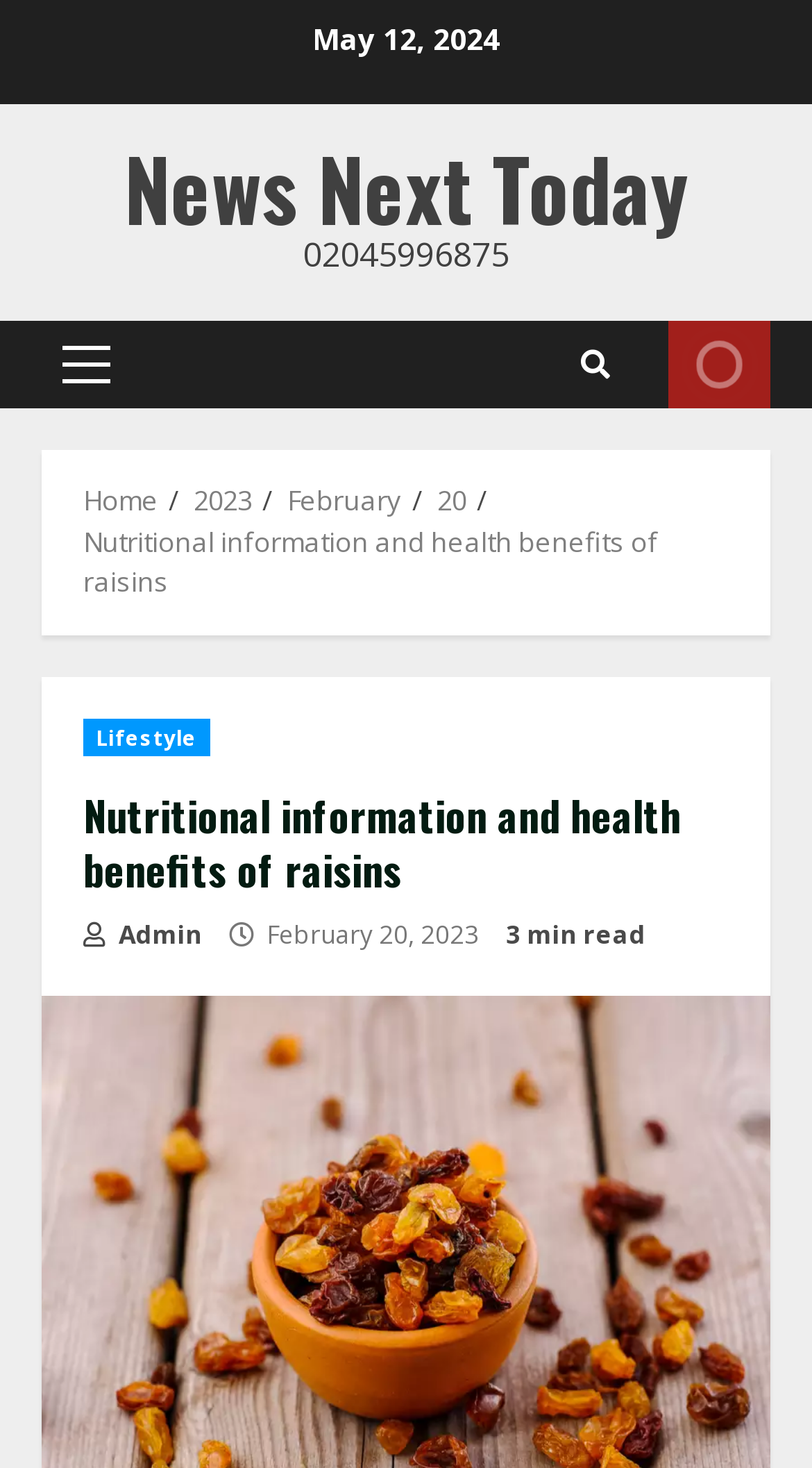Highlight the bounding box coordinates of the element that should be clicked to carry out the following instruction: "go to home page". The coordinates must be given as four float numbers ranging from 0 to 1, i.e., [left, top, right, bottom].

[0.103, 0.328, 0.195, 0.353]